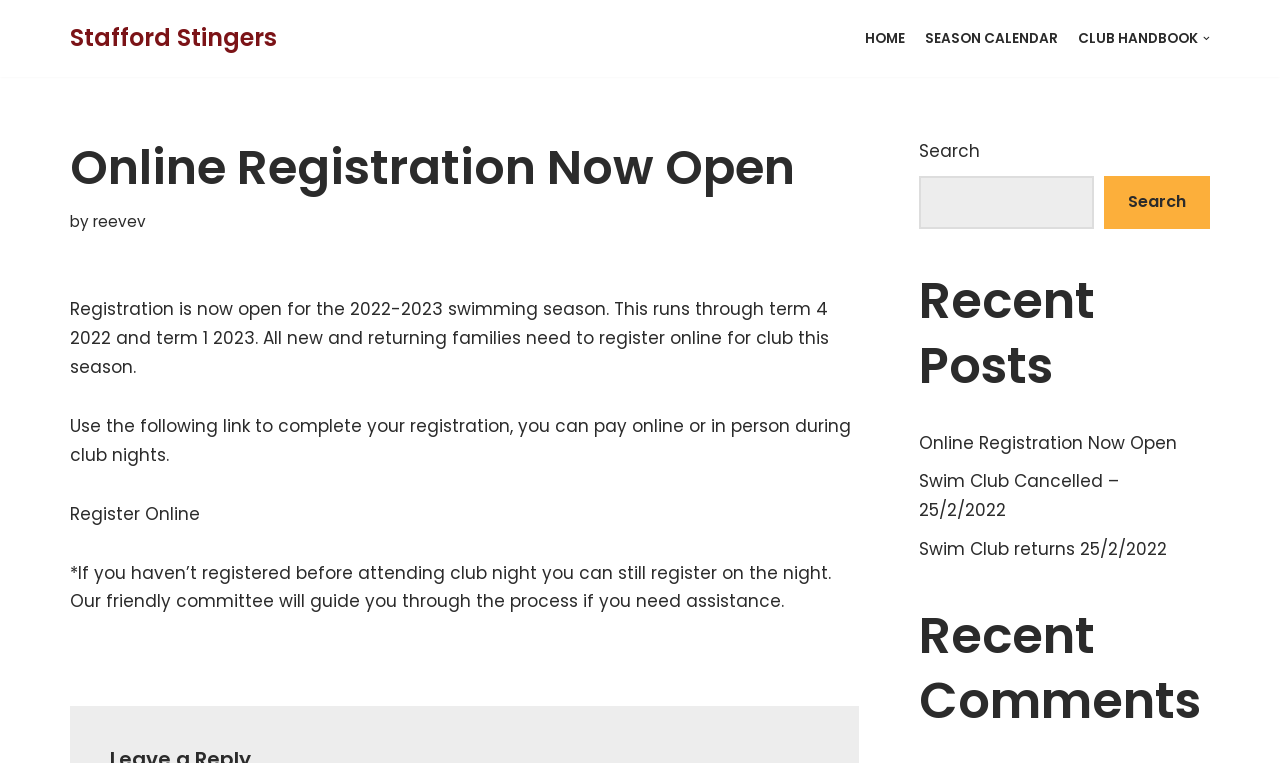What is the purpose of the registration link?
Observe the image and answer the question with a one-word or short phrase response.

To register for the swimming season